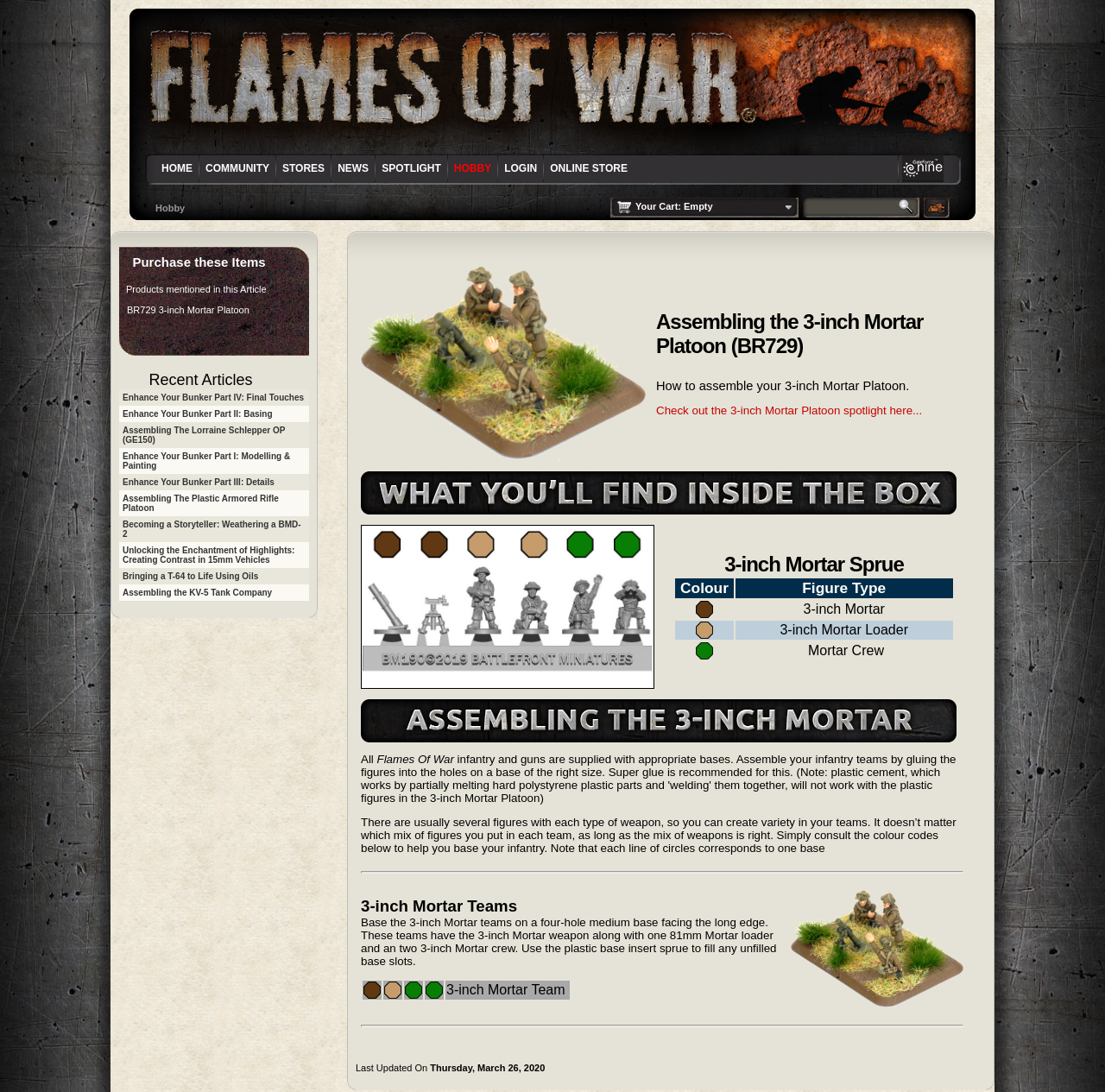Find the bounding box coordinates of the element's region that should be clicked in order to follow the given instruction: "read company news". The coordinates should consist of four float numbers between 0 and 1, i.e., [left, top, right, bottom].

None